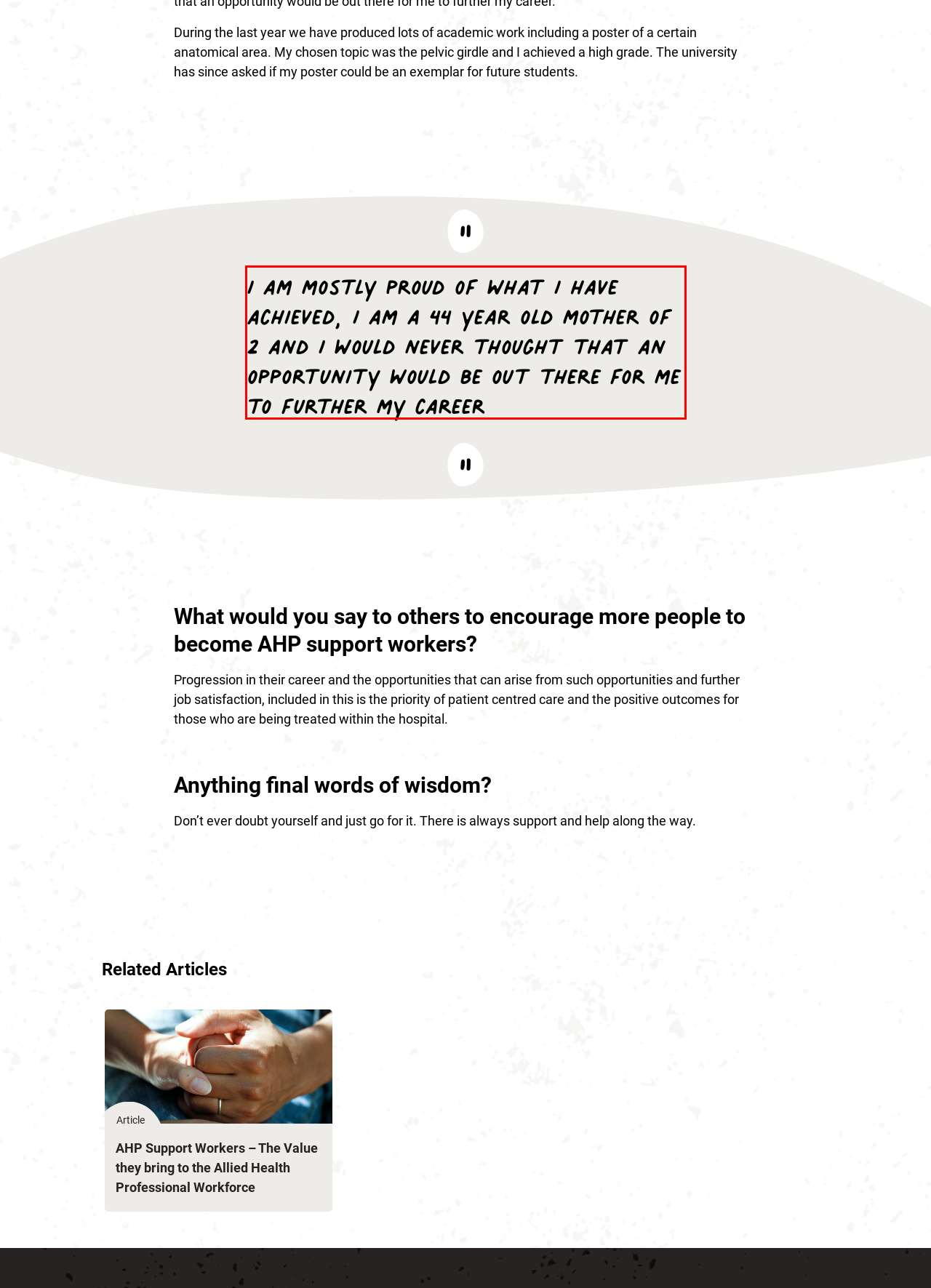Analyze the screenshot of the webpage and extract the text from the UI element that is inside the red bounding box.

I am mostly proud of what I have achieved, I am a 44 year old mother of 2 and I would never thought that an opportunity would be out there for me to further my career